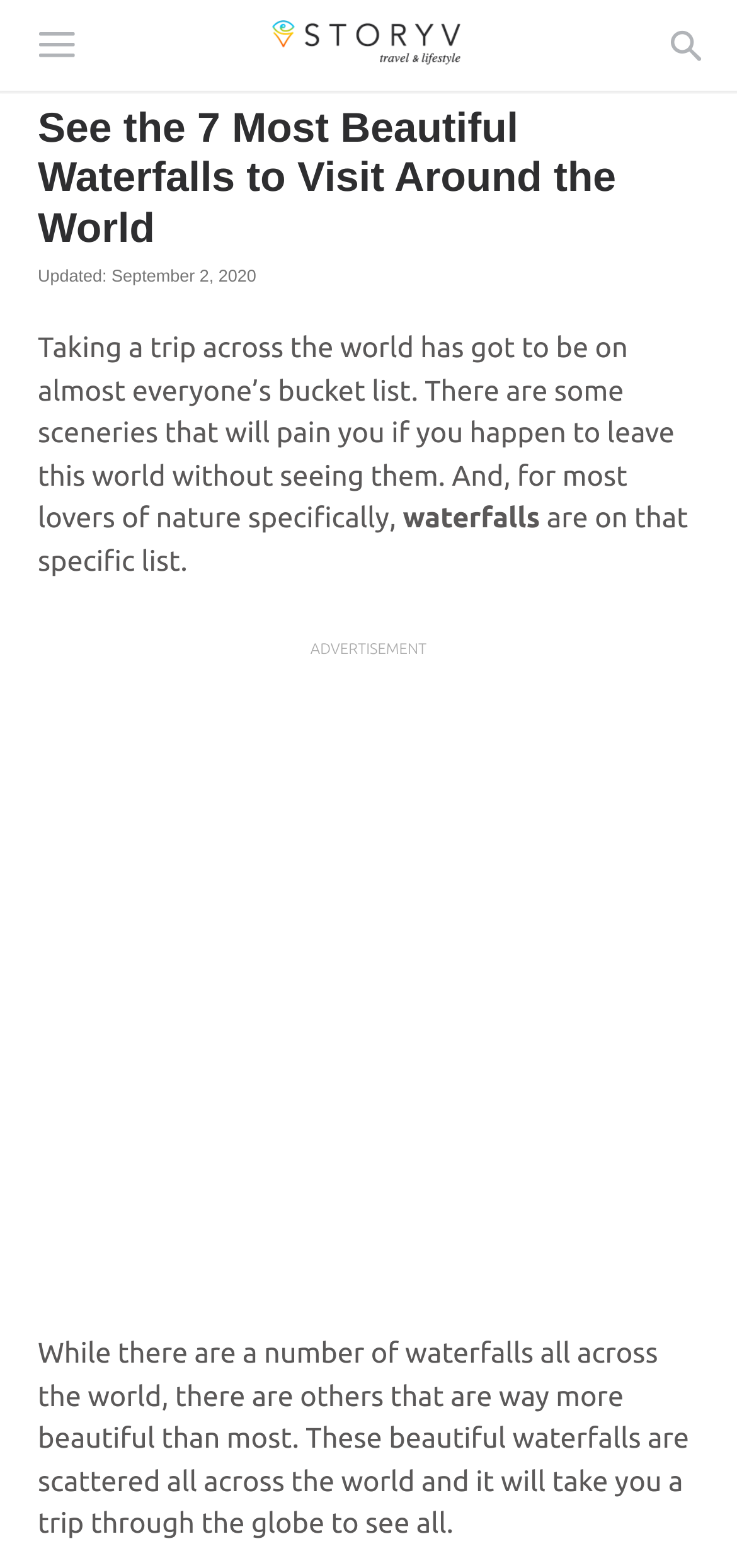What is the main topic of this webpage?
Provide a thorough and detailed answer to the question.

Based on the webpage content, the main topic is about waterfalls, as it mentions 'the 7 Most Beautiful Waterfalls to Visit Around the World' and discusses the beauty of waterfalls.